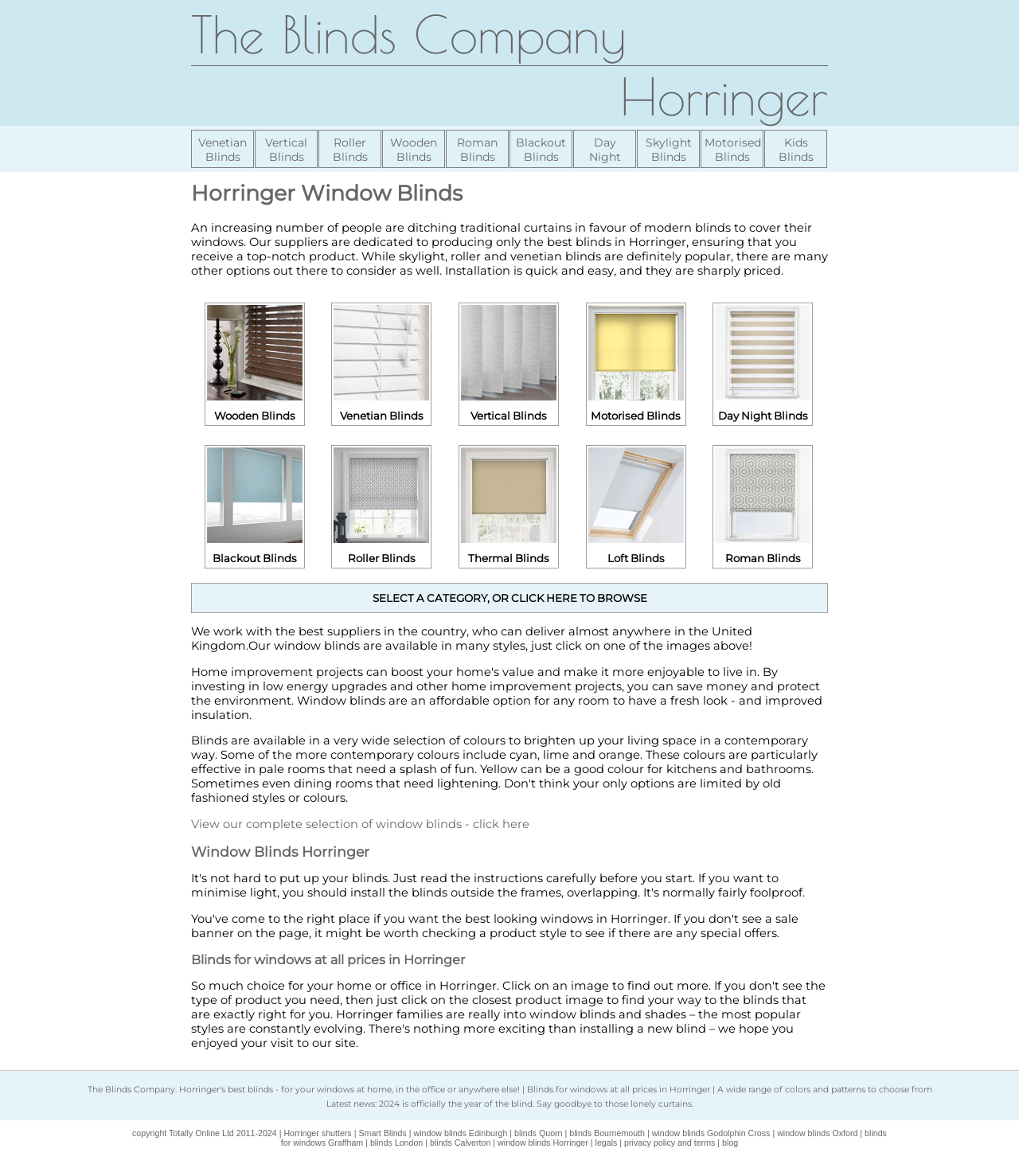What is the theme of the latest news on the website?
Give a detailed response to the question by analyzing the screenshot.

The latest news on the website is displayed in a static text element at the bottom of the page, which reads 'Latest news: 2024 is officially the year of the blind. Say goodbye to those lonely curtains.' This suggests that the theme of the latest news is the increasing popularity of blinds over curtains.